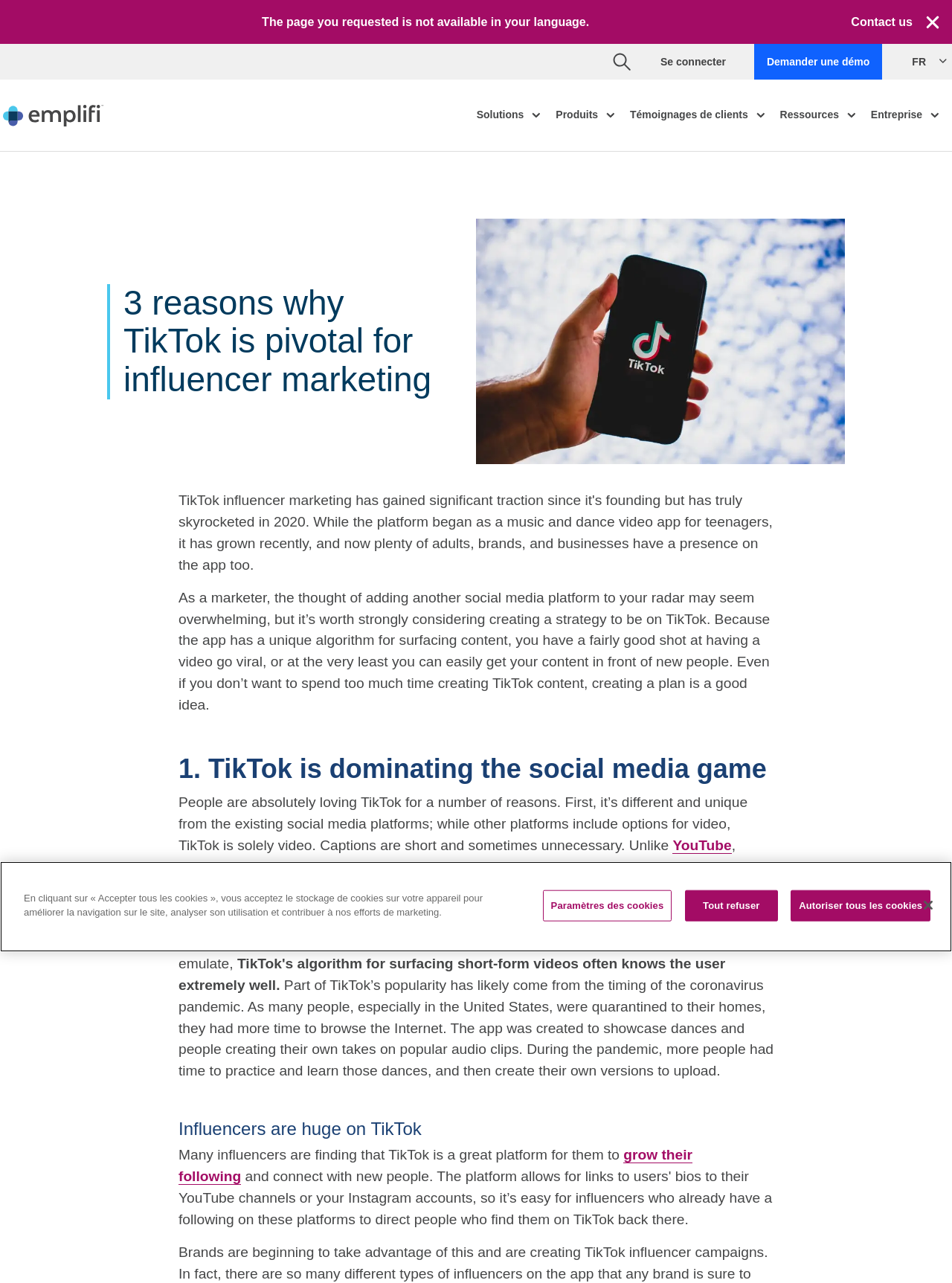Please determine the bounding box coordinates for the UI element described as: "Analyse comparative concurrentielle".

[0.281, 0.29, 0.469, 0.318]